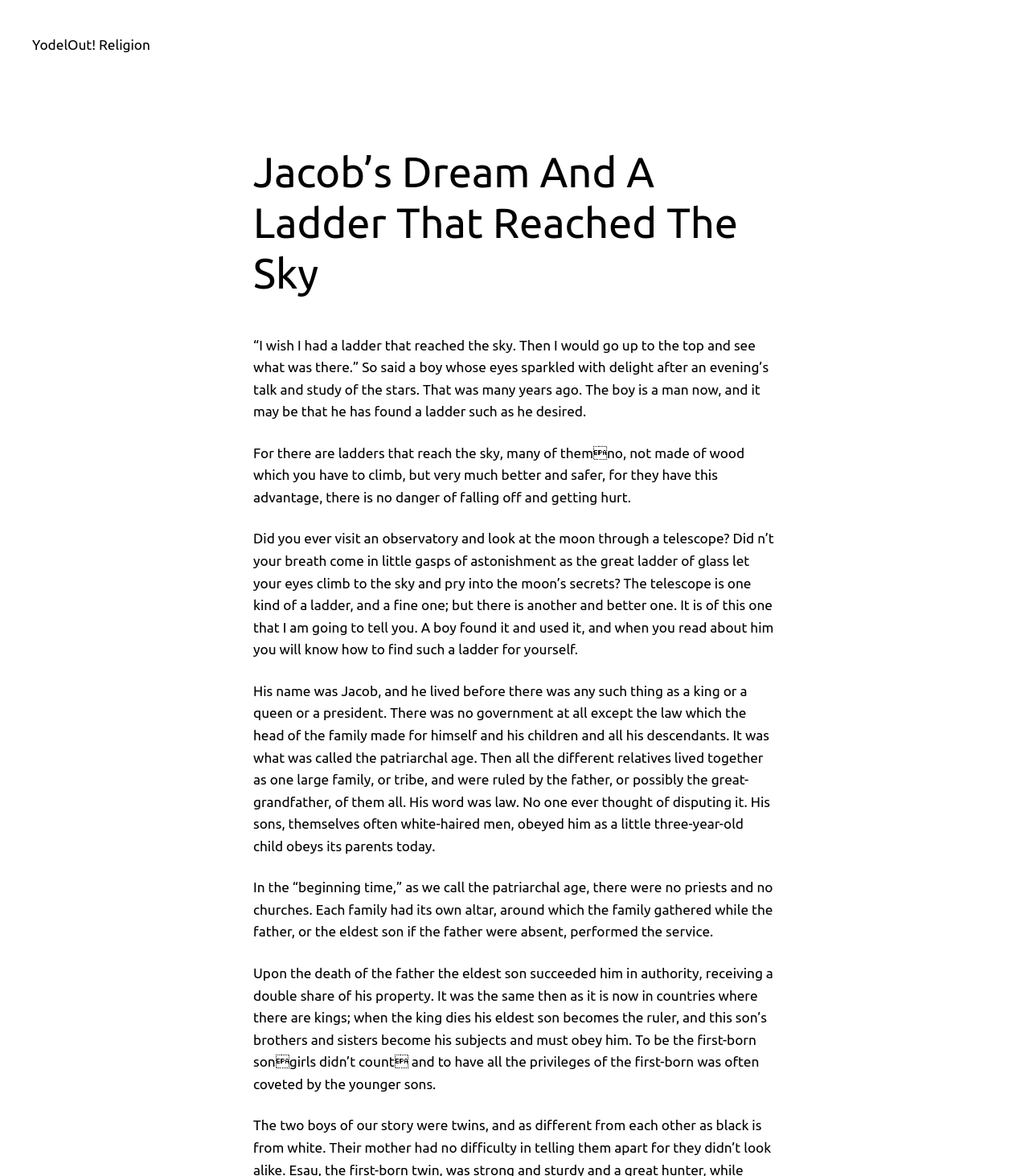Elaborate on the information and visuals displayed on the webpage.

The webpage is about Jacob's Dream and a Ladder that Reached the Sky, a story related to religion. At the top left, there is a link to "YodelOut! Religion". Below the link, a heading "Jacob's Dream And A Ladder That Reached The Sky" is centered. 

The main content of the webpage is a series of paragraphs that tell a story. The first paragraph describes a boy who wanted a ladder to reach the sky, and how he may have found one. The second paragraph explains that there are ladders that reach the sky, but not made of wood, and they are safer. 

The third paragraph talks about visiting an observatory and looking at the moon through a telescope, which is a kind of ladder. The fourth paragraph introduces a boy named Jacob, who lived in a time before kings, queens, or presidents, and how he found a special ladder. 

The following paragraphs describe Jacob's life, including how he lived in a patriarchal age, where the head of the family made laws for his descendants, and how each family had its own altar for worship. The last paragraph explains how the eldest son would succeed the father in authority upon his death.